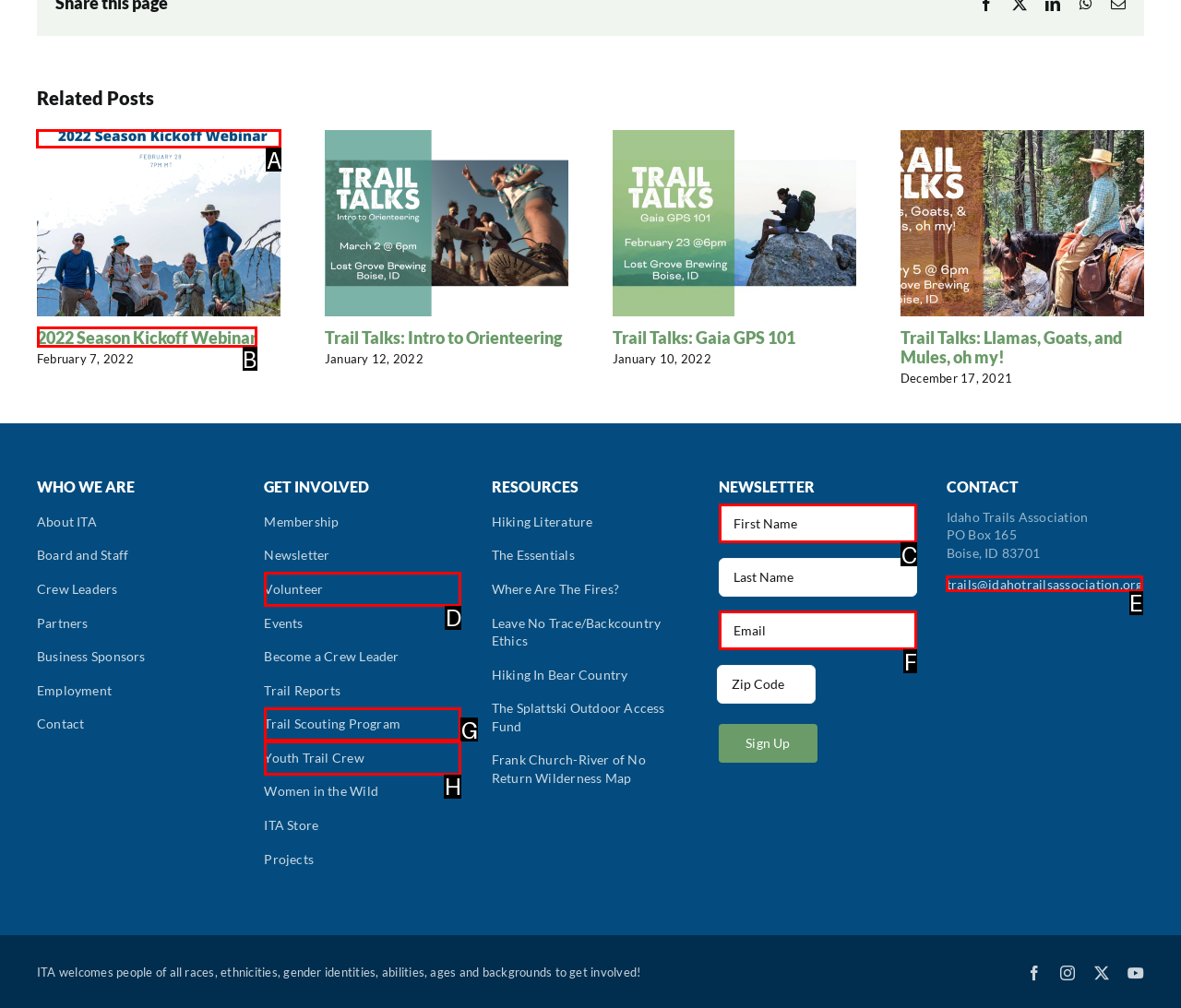Choose the HTML element that should be clicked to achieve this task: Click on the '2022 Season Kickoff Webinar' link
Respond with the letter of the correct choice.

A